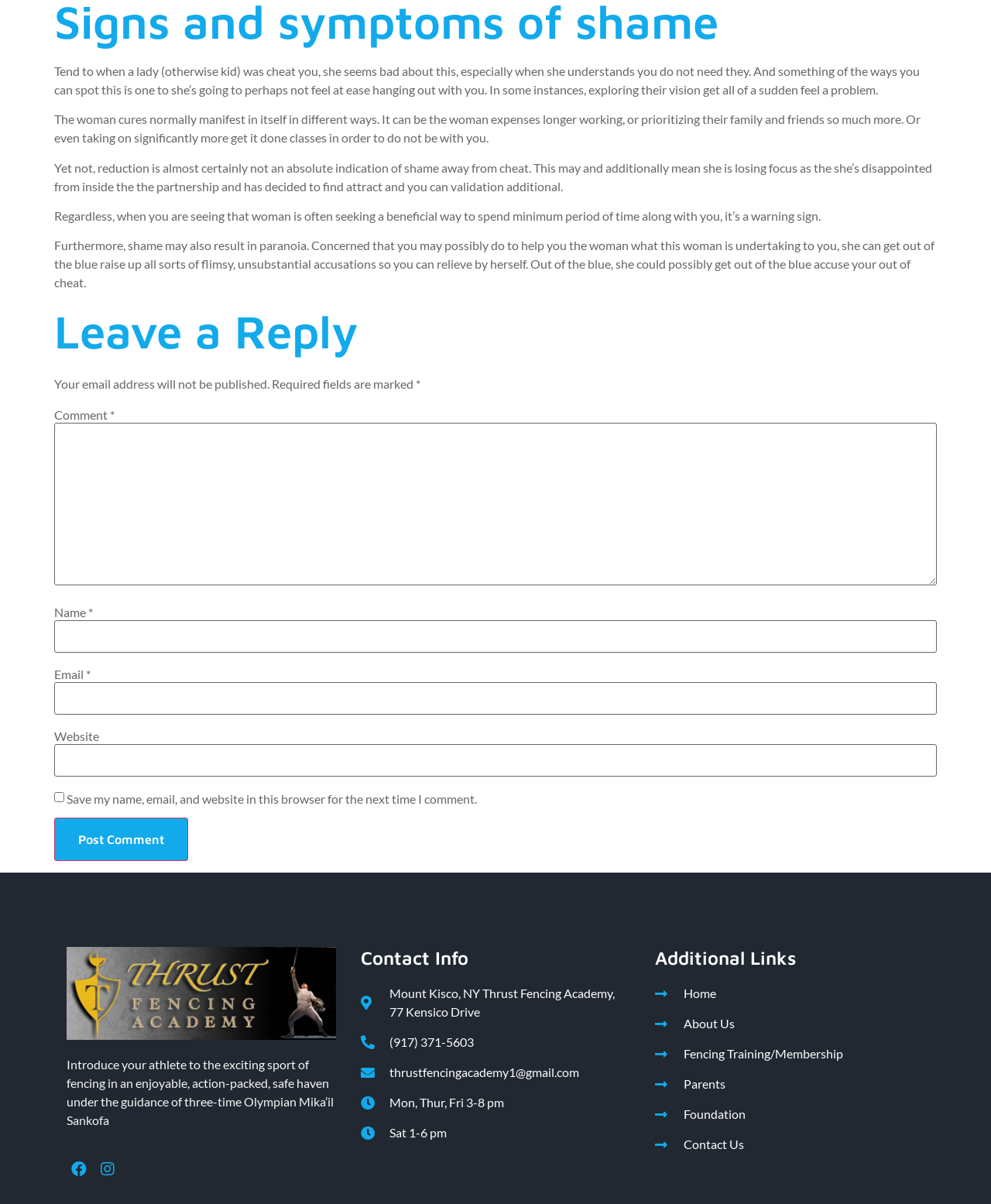Please find the bounding box coordinates of the section that needs to be clicked to achieve this instruction: "Click the Post Comment button".

[0.055, 0.679, 0.19, 0.715]